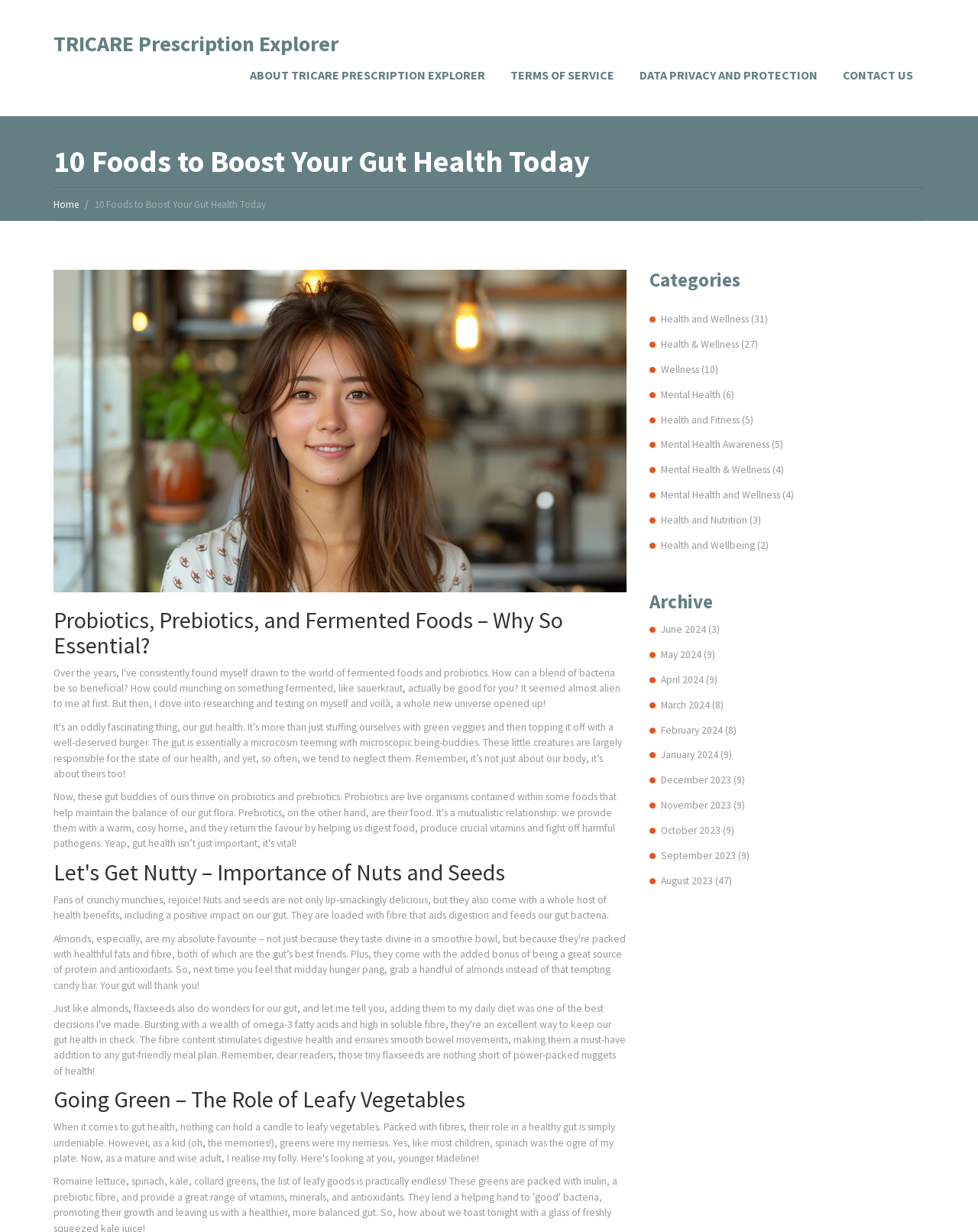Find the bounding box coordinates of the area that needs to be clicked in order to achieve the following instruction: "Explore the 'Health and Wellness' category". The coordinates should be specified as four float numbers between 0 and 1, i.e., [left, top, right, bottom].

[0.676, 0.253, 0.785, 0.264]